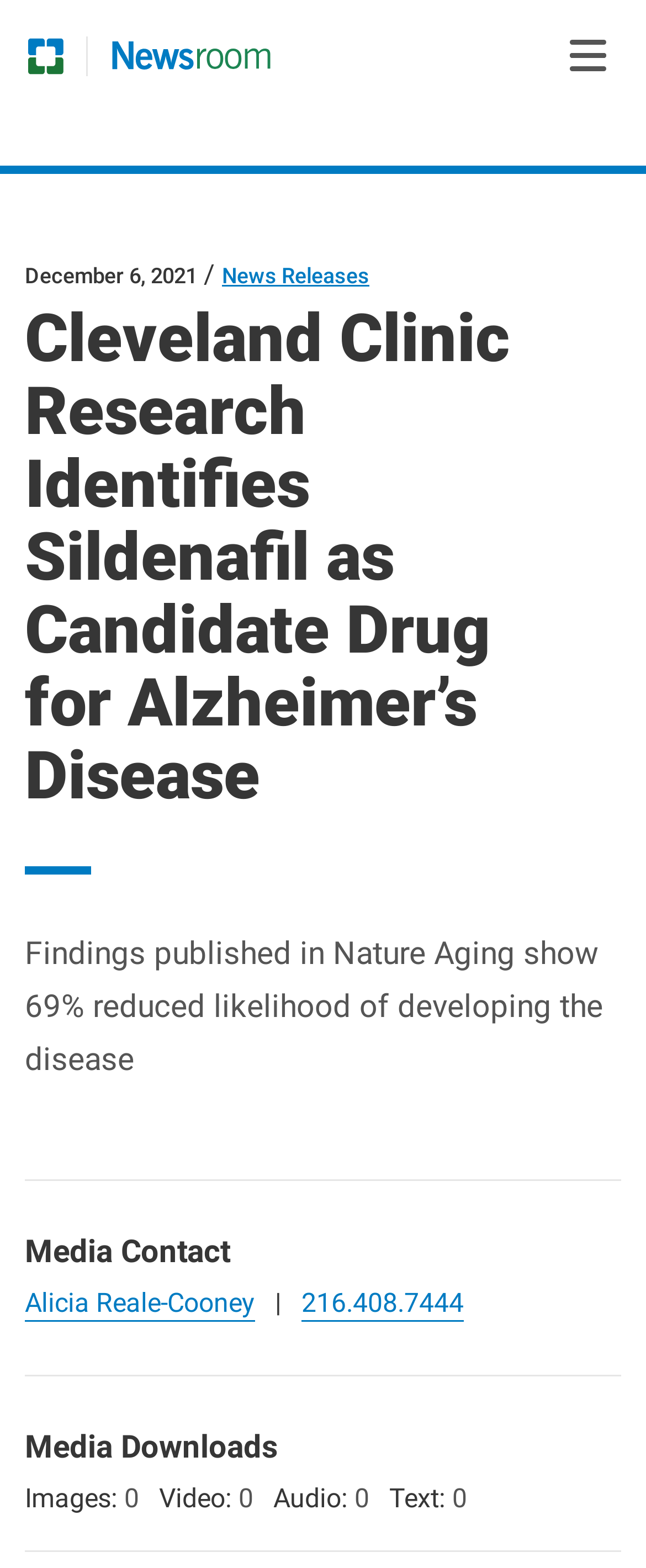What is the topic of the research?
Answer the question using a single word or phrase, according to the image.

Alzheimer's Disease